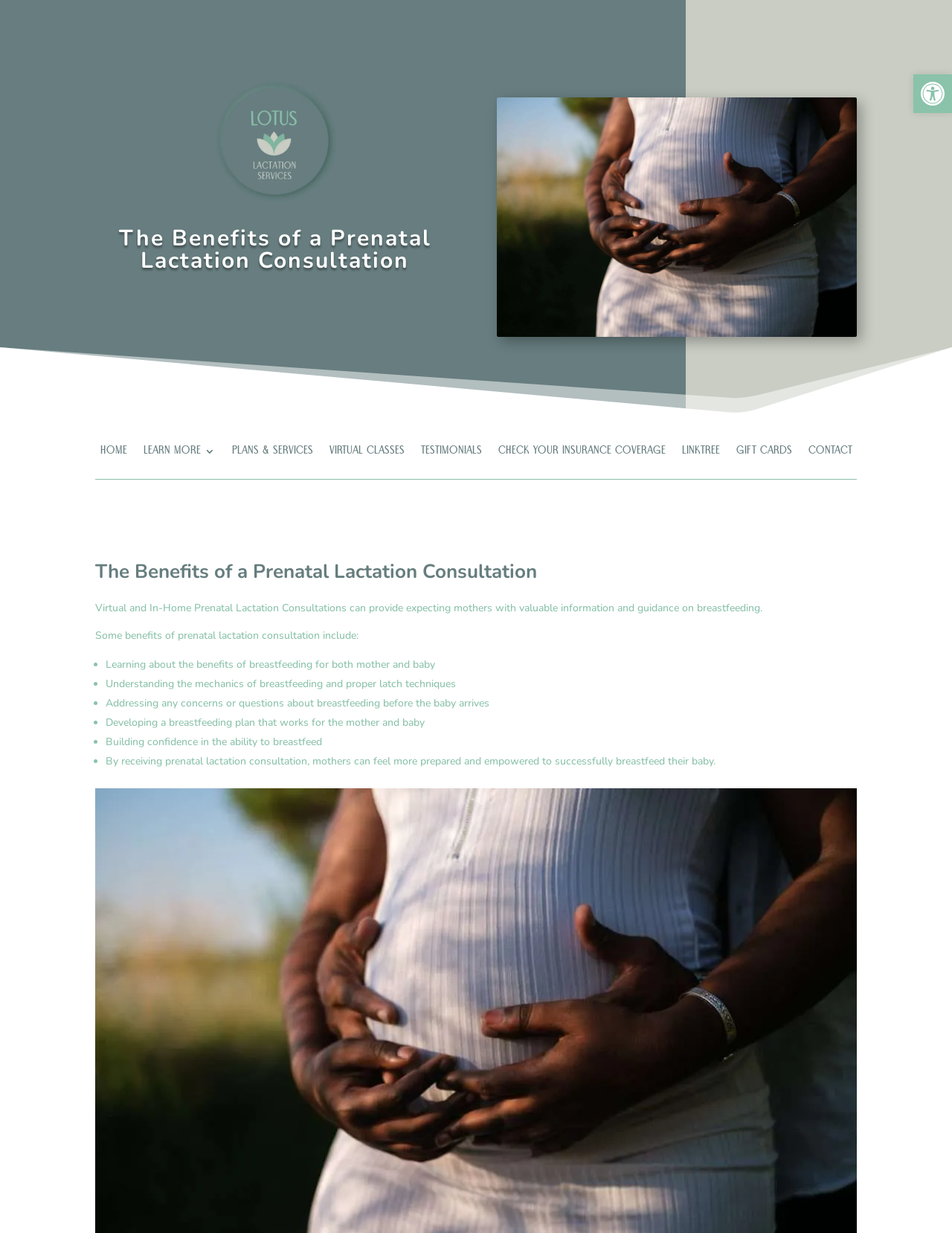Identify and provide the bounding box coordinates of the UI element described: "Open toolbar Accessibility Tools". The coordinates should be formatted as [left, top, right, bottom], with each number being a float between 0 and 1.

[0.959, 0.06, 1.0, 0.092]